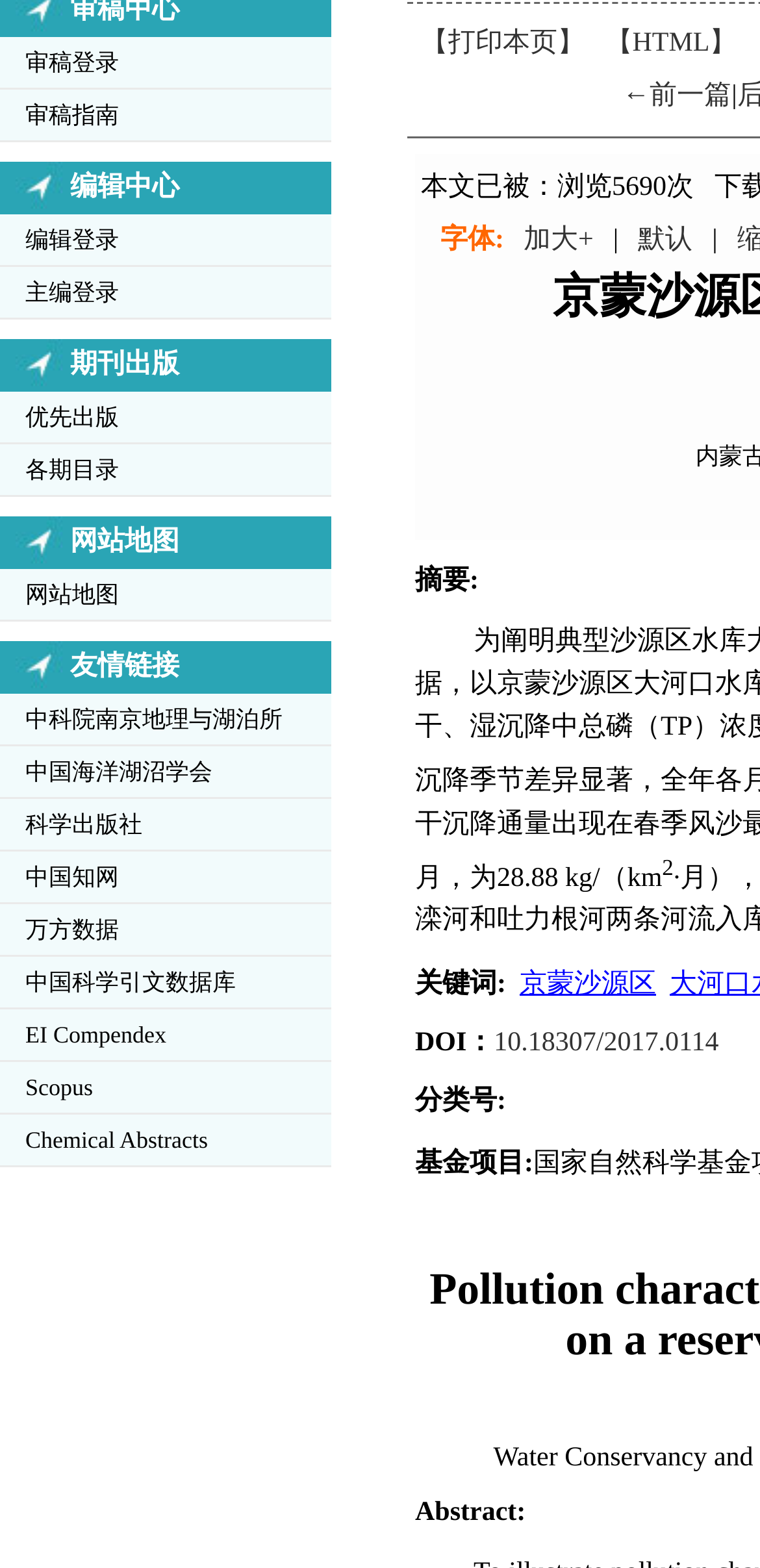Can you find the bounding box coordinates for the UI element given this description: "京蒙沙源区"? Provide the coordinates as four float numbers between 0 and 1: [left, top, right, bottom].

[0.684, 0.619, 0.863, 0.638]